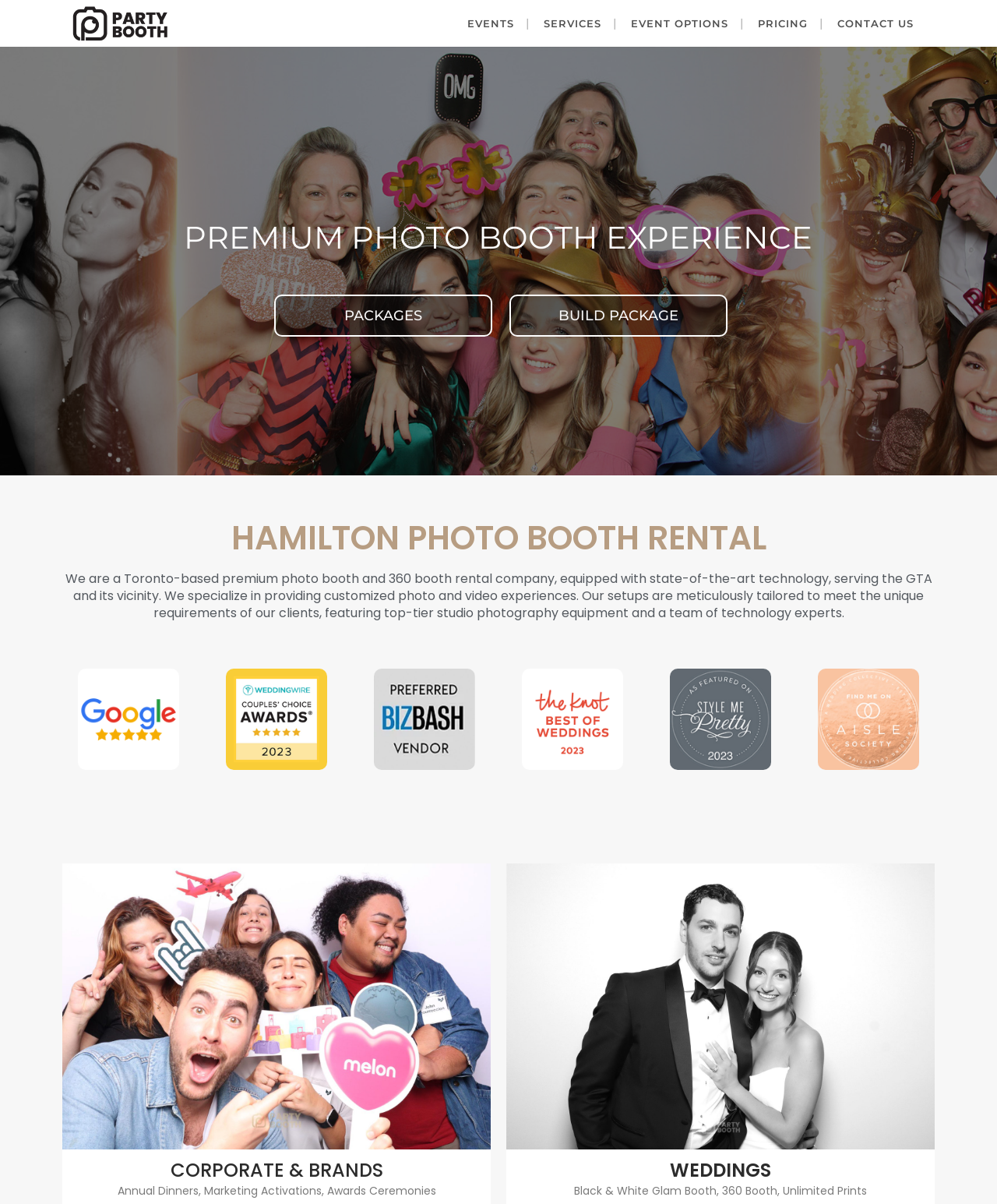Find the bounding box coordinates of the element you need to click on to perform this action: 'Learn about CORPORATE & BRANDS'. The coordinates should be represented by four float values between 0 and 1, in the format [left, top, right, bottom].

[0.171, 0.961, 0.384, 0.982]